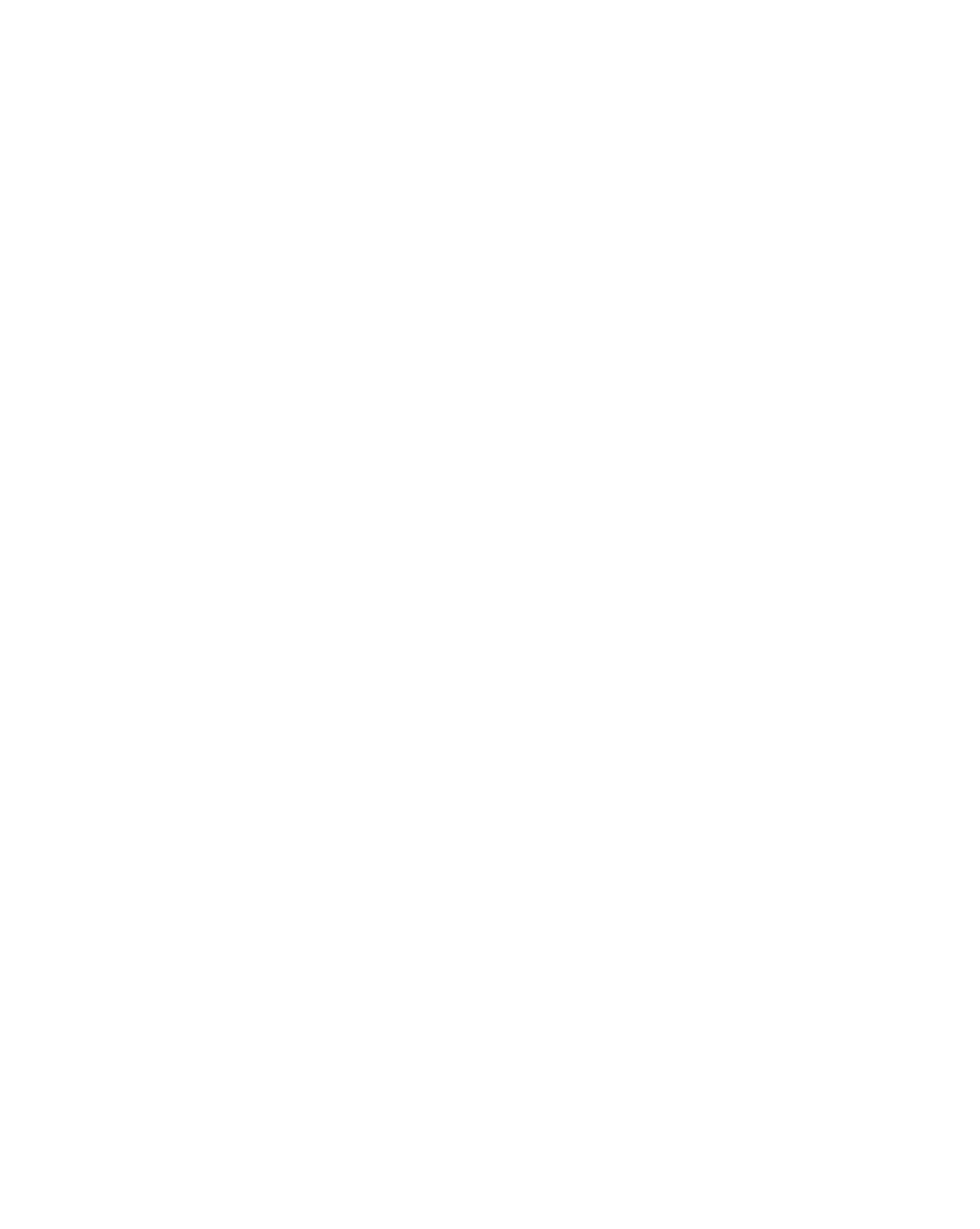Please give a succinct answer using a single word or phrase:
What is the first product listed?

Best head shaver